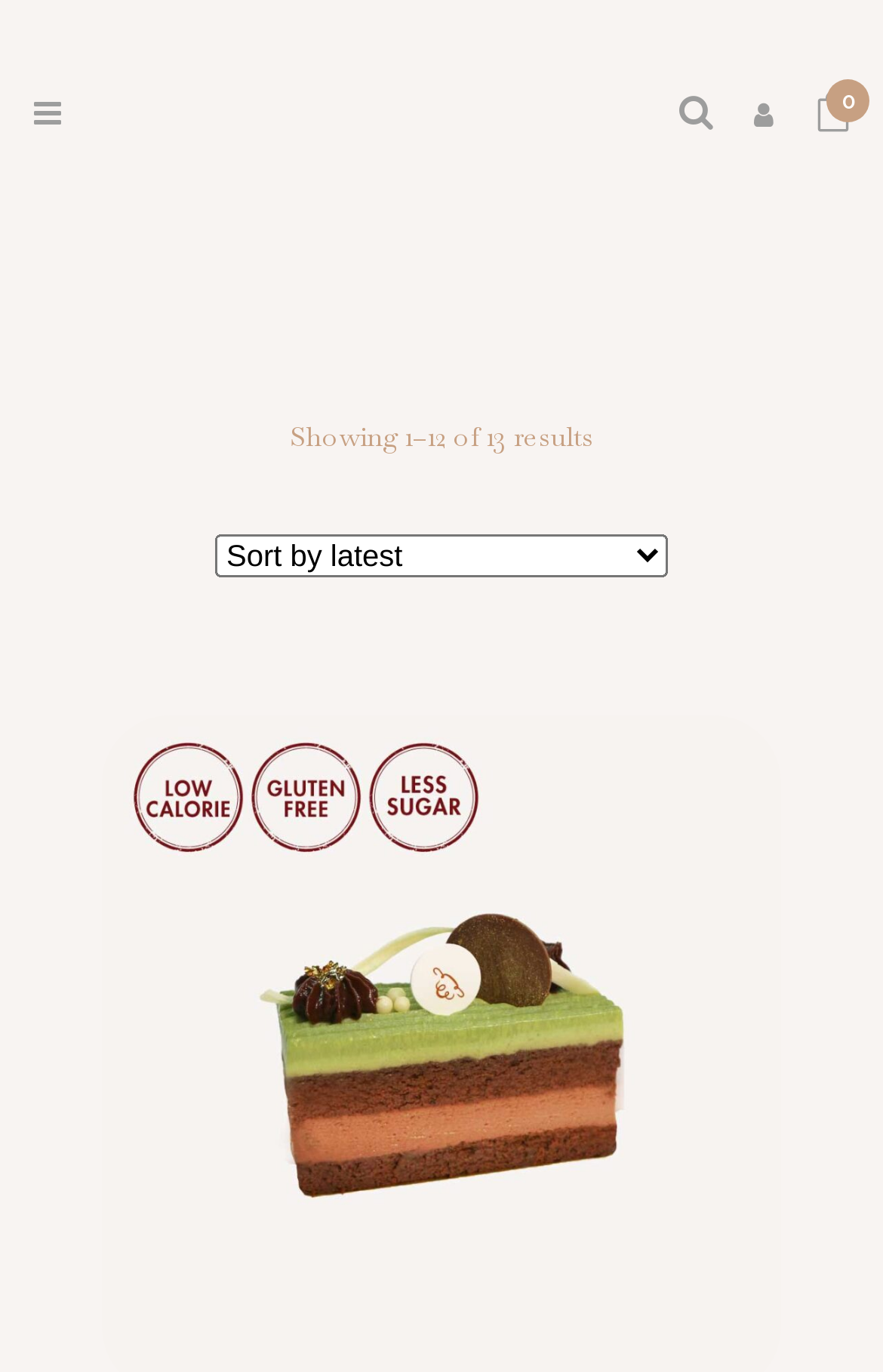Refer to the element description name="s" placeholder="Search" and identify the corresponding bounding box in the screenshot. Format the coordinates as (top-left x, top-left y, bottom-right x, bottom-right y) with values in the range of 0 to 1.

[0.154, 0.025, 0.945, 0.058]